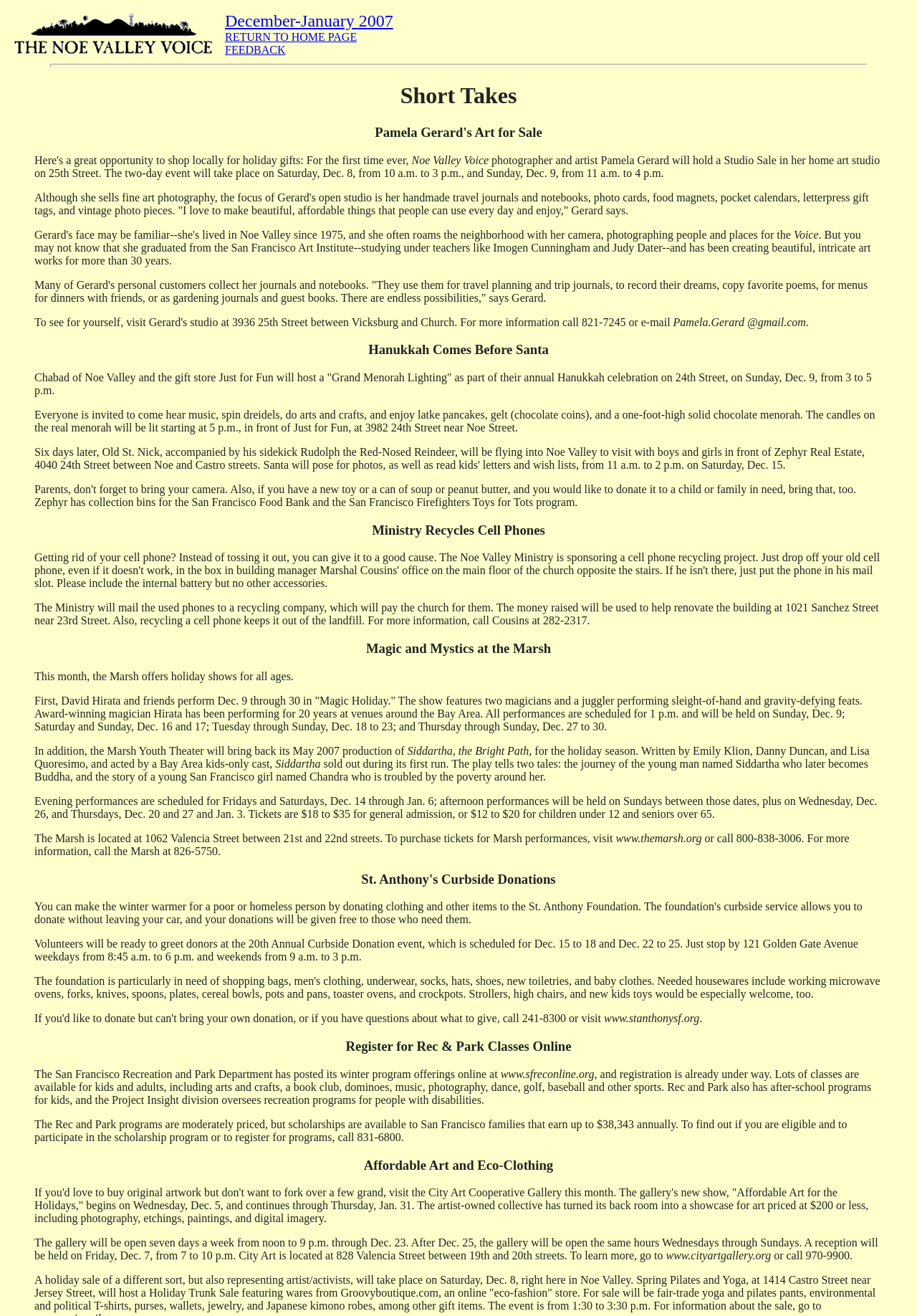What is the theme of the art show at City Art Cooperative Gallery?
Answer with a single word or phrase, using the screenshot for reference.

Affordable Art for the Holidays